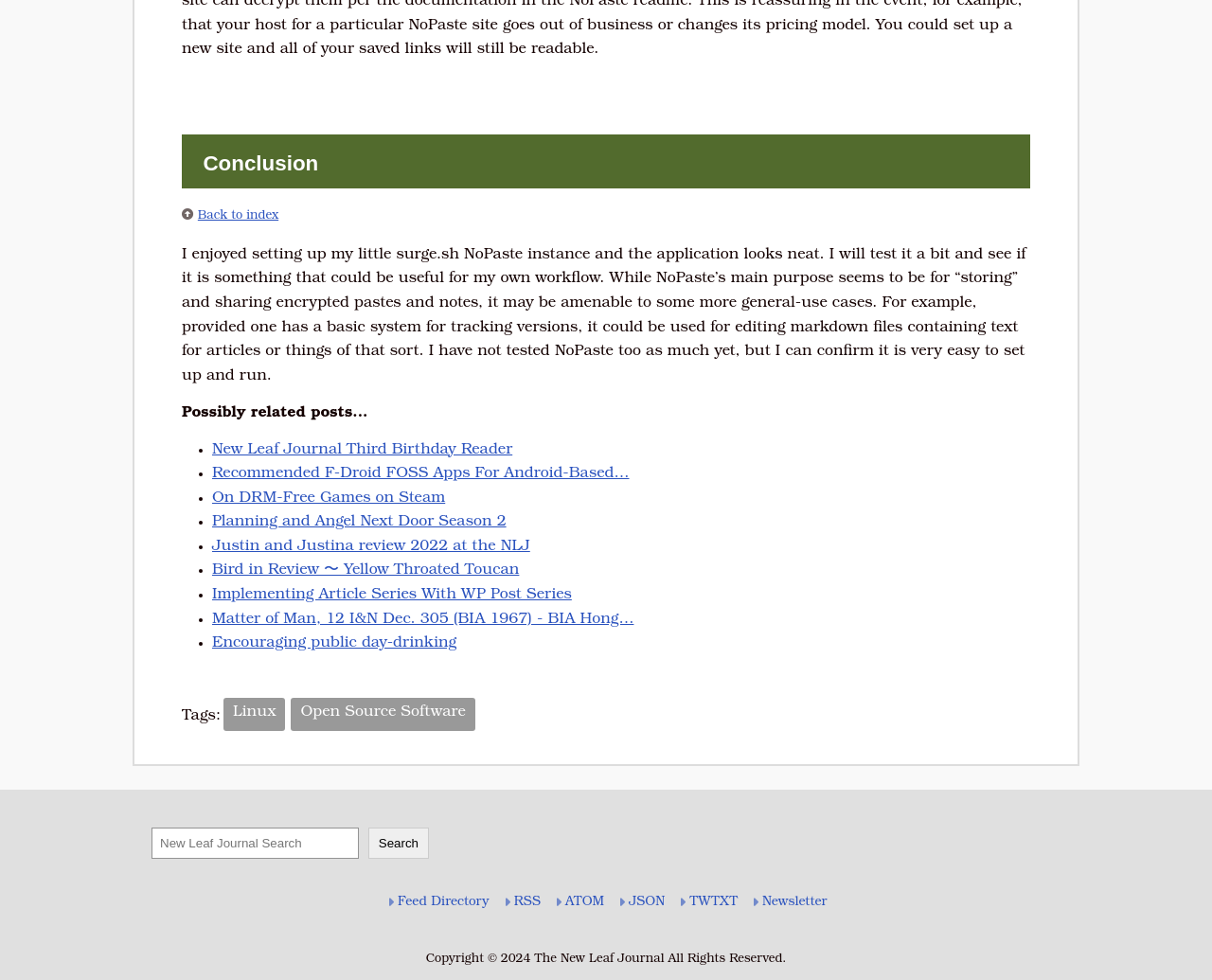Answer the question with a single word or phrase: 
How many related posts are listed?

8